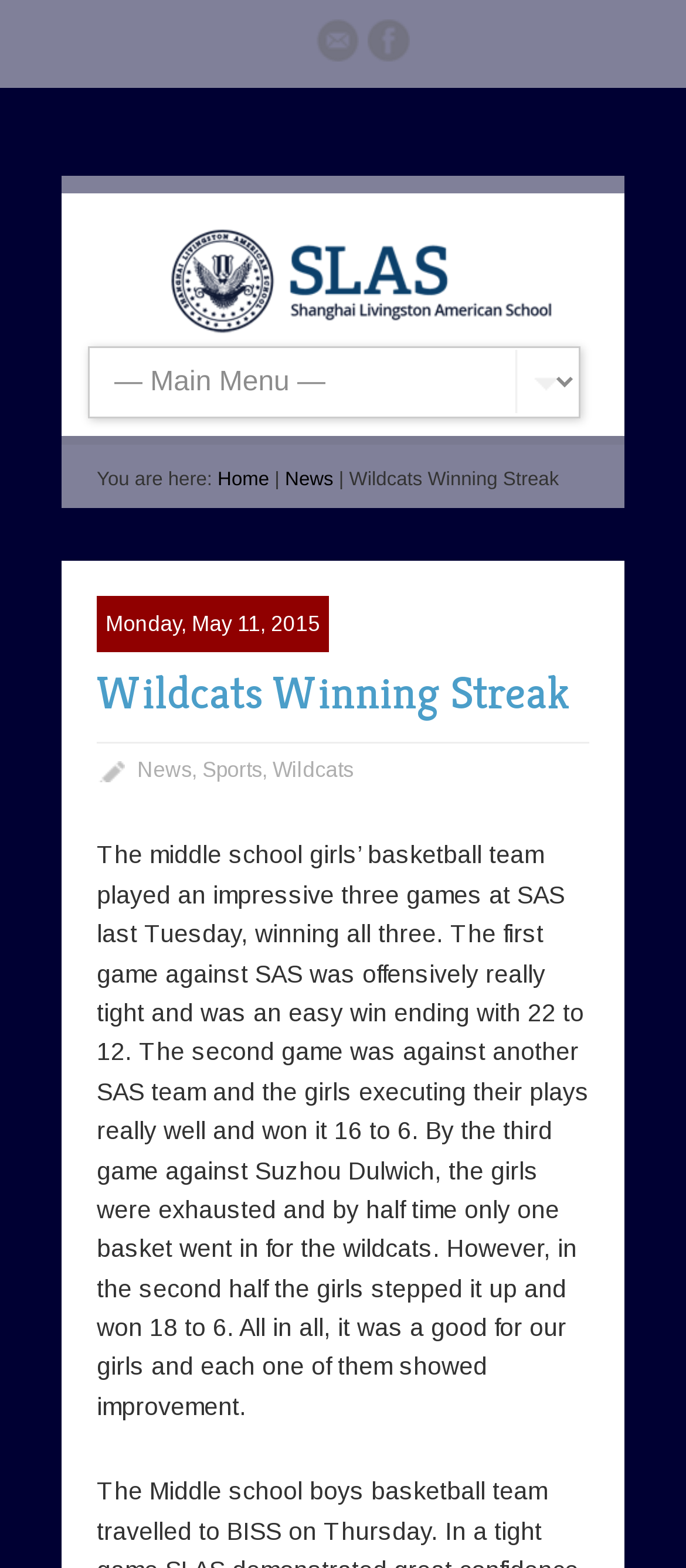Create a full and detailed caption for the entire webpage.

The webpage is about the Wildcats Winning Streak, specifically the middle school girls' basketball team's impressive performance at Shanghai American School (SAS) last Tuesday. 

At the top of the page, there are three links: "Email", "Facebook", and "Shanghai Livingston American School", with the latter accompanied by an image of the school's logo. 

Below these links, there is a combobox and a breadcrumb navigation menu that shows the current page's location, with links to "Home" and "News" separated by vertical lines. 

To the right of the navigation menu, there is a heading that reads "Wildcats Winning Streak" with a link to the same title. Below this heading, there are links to "News", "Sports", and "Wildcats", separated by commas. 

The main content of the page is a paragraph of text that describes the girls' basketball team's three games at SAS, including the scores and a brief summary of each game. This text is positioned below the navigation menu and the heading.